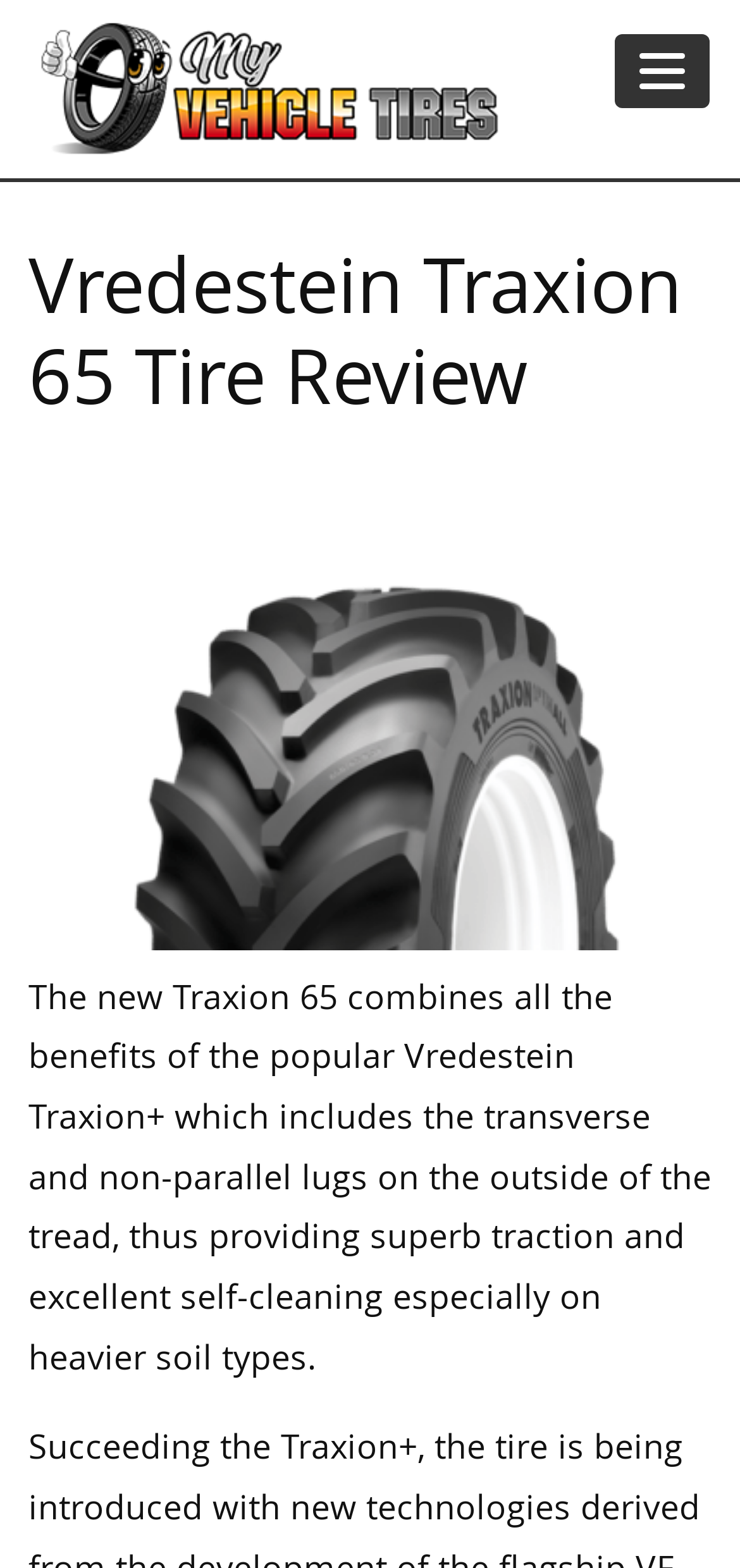Use a single word or phrase to answer the question:
What is the logo of the website?

My Vehicle Tires logo